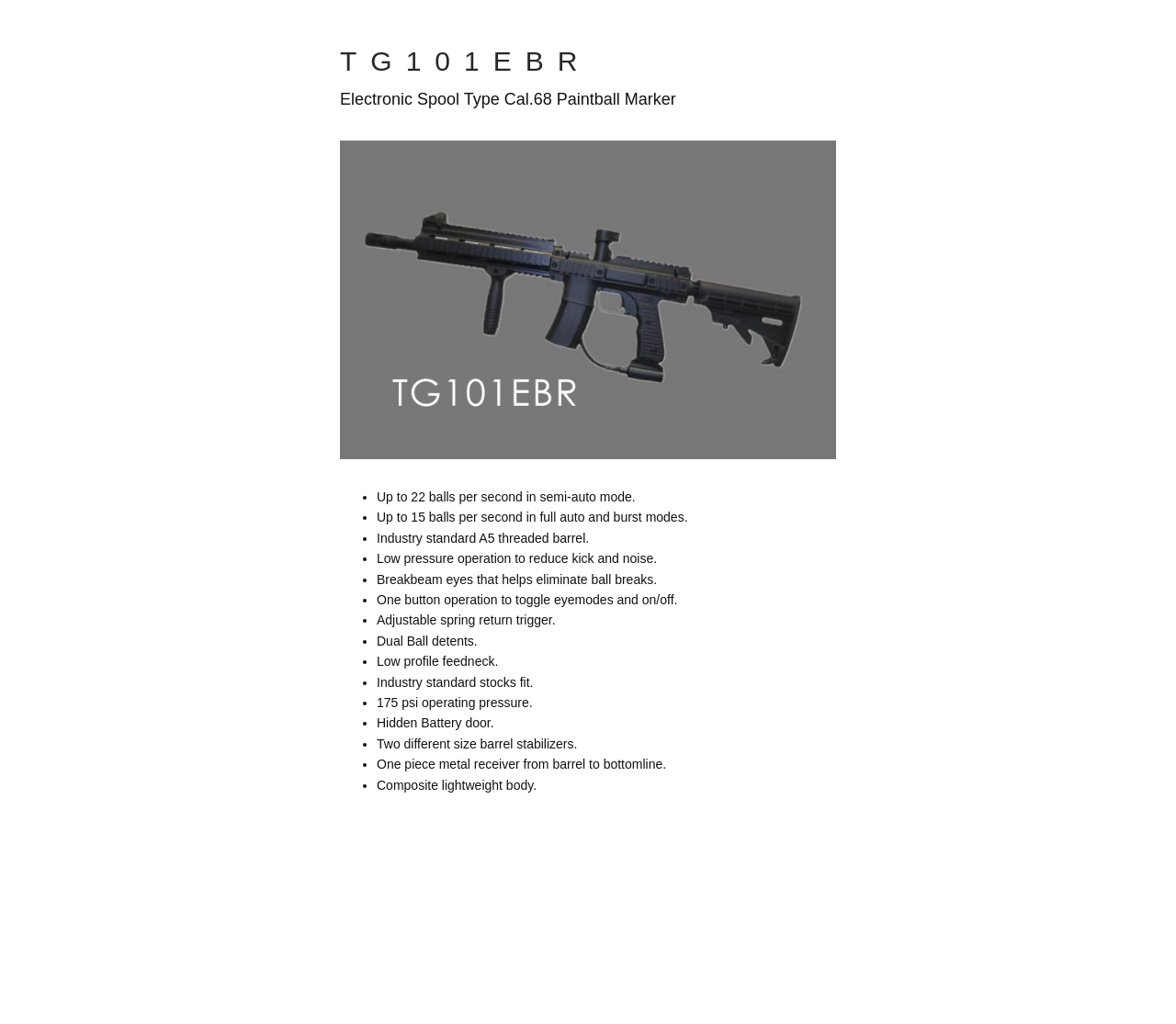Please examine the image and provide a detailed answer to the question: What is the material of the paintball marker's body?

The webpage lists several features of the paintball marker, including its body material. According to the list, the marker has a composite lightweight body.